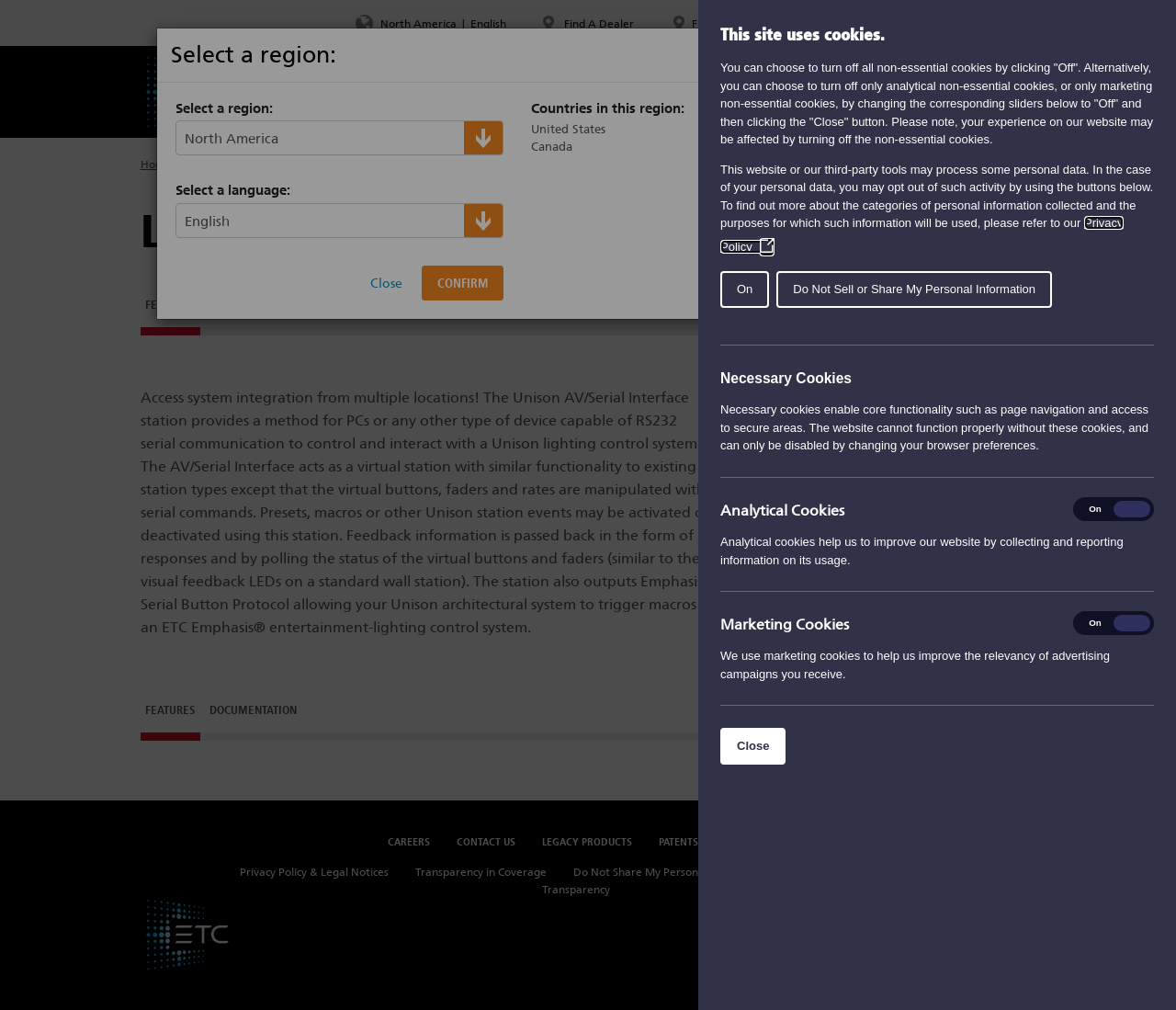Specify the bounding box coordinates of the region I need to click to perform the following instruction: "Search for something". The coordinates must be four float numbers in the range of 0 to 1, i.e., [left, top, right, bottom].

[0.693, 0.073, 0.869, 0.109]